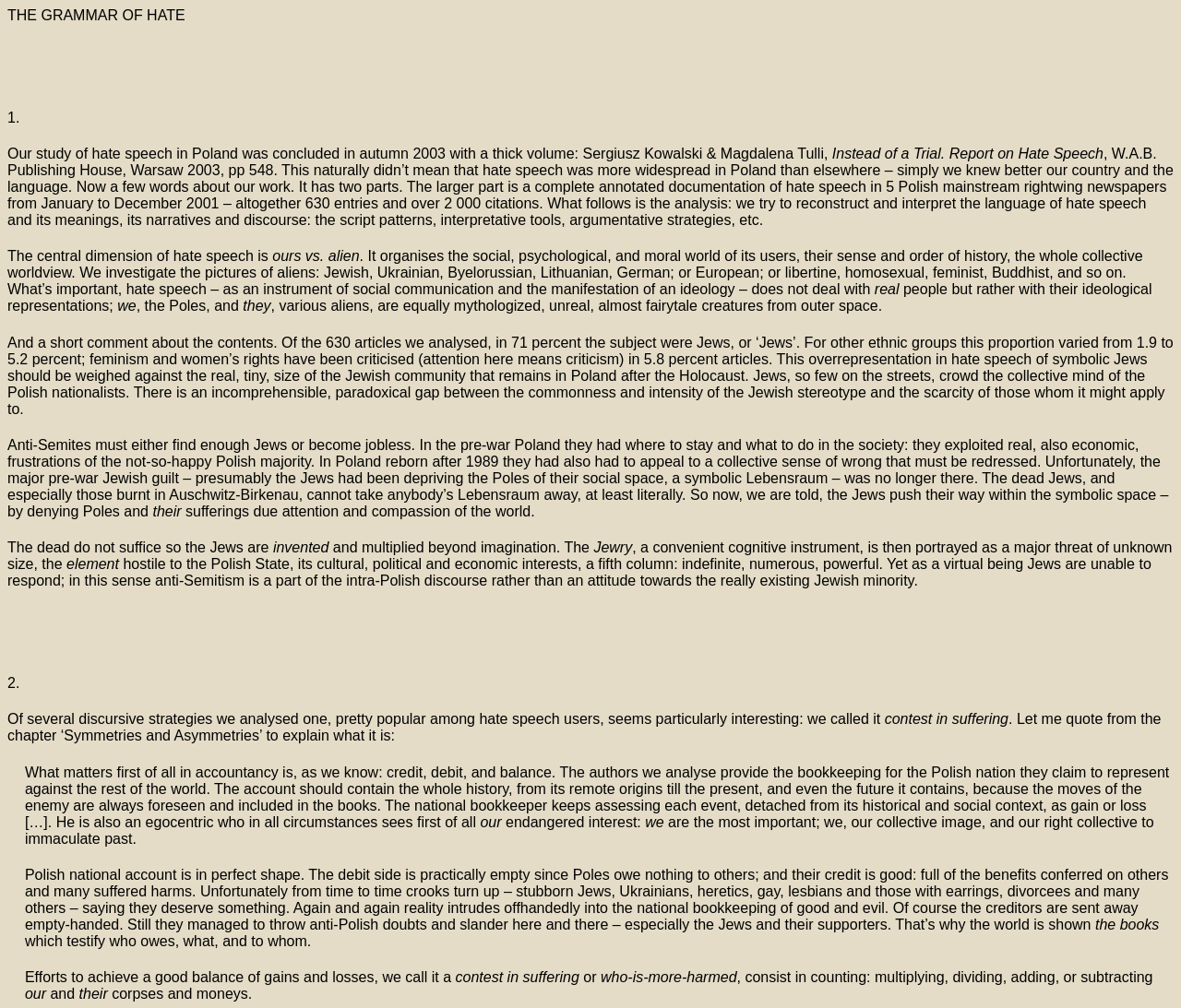What is the 'contest in suffering'?
Respond with a short answer, either a single word or a phrase, based on the image.

a discursive strategy